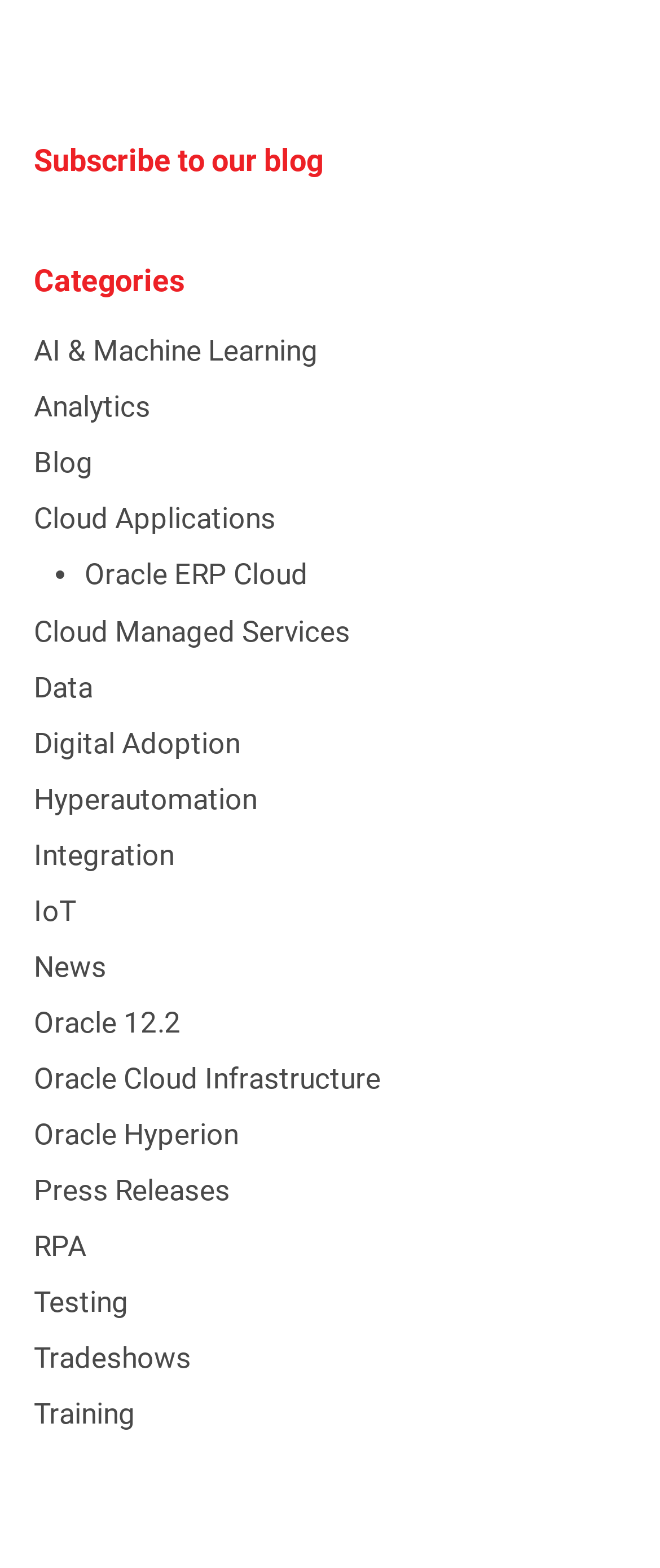Extract the bounding box coordinates for the UI element described as: "Testing".

[0.051, 0.819, 0.195, 0.841]